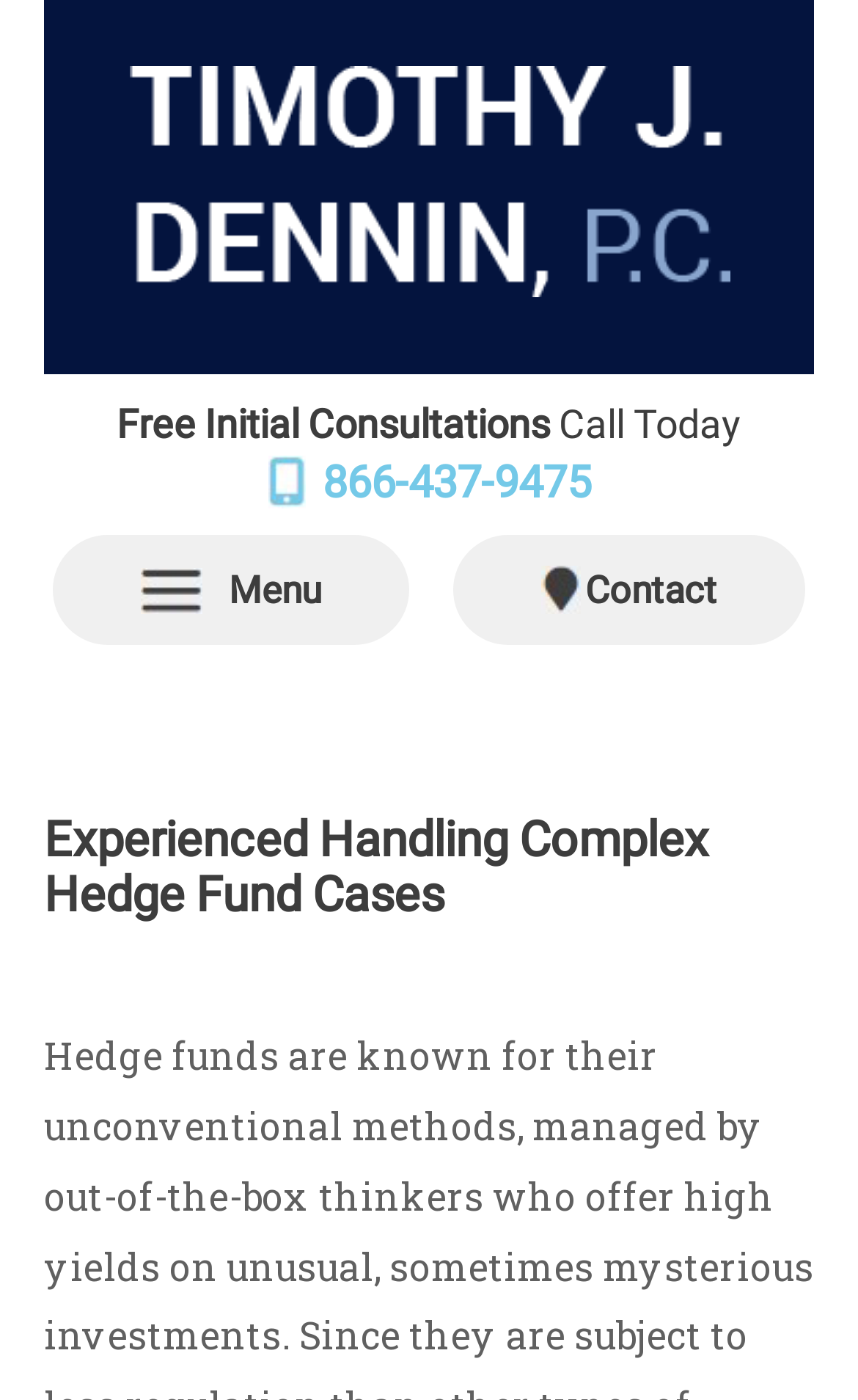Respond with a single word or phrase for the following question: 
What is the call to action?

Call Today